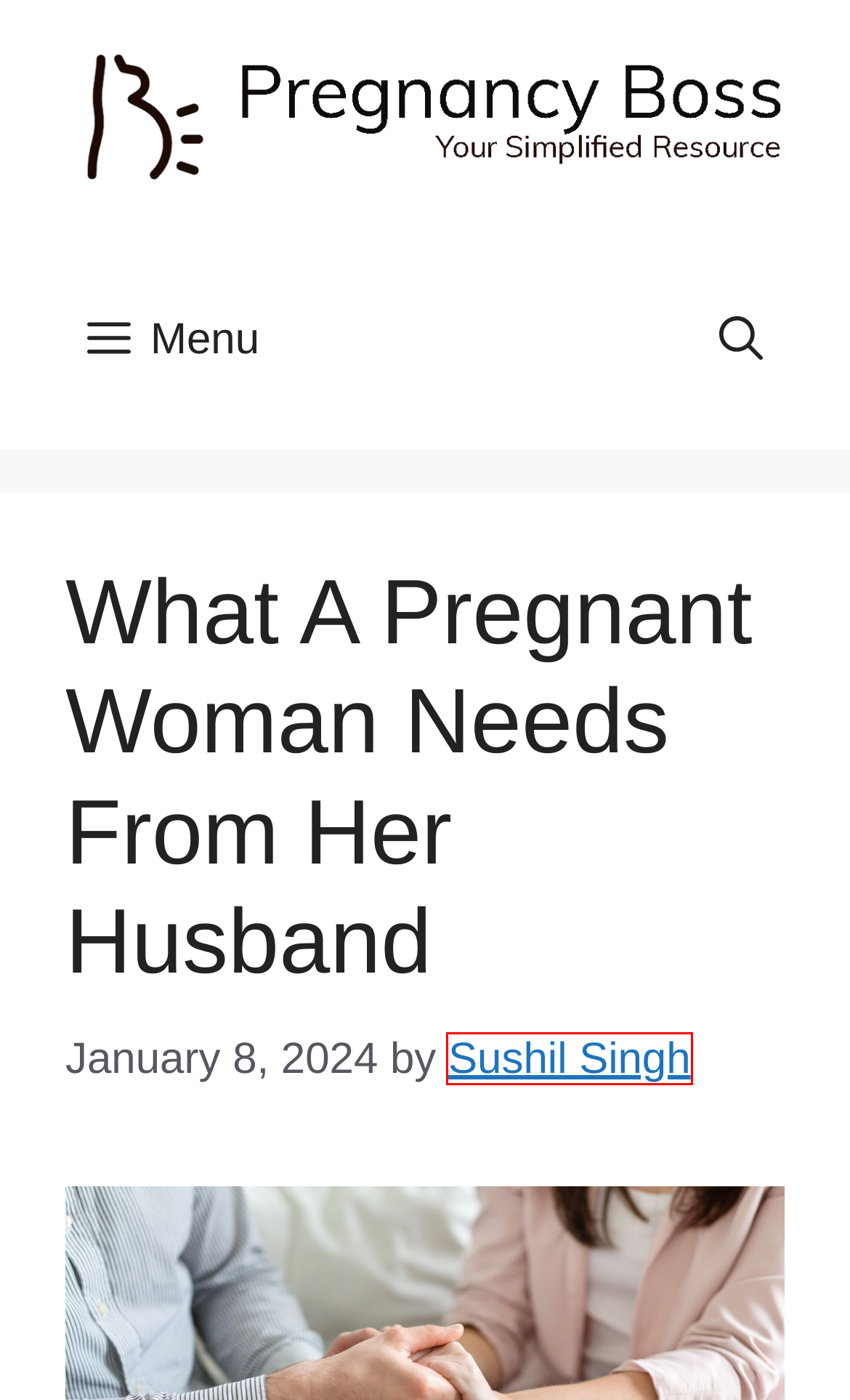Observe the provided screenshot of a webpage with a red bounding box around a specific UI element. Choose the webpage description that best fits the new webpage after you click on the highlighted element. These are your options:
A. Affiliate Disclosure - Pregnancy Boss
B. Symptoms And Management Of HPV During Pregnancy - Pregnancy Boss
C. What If I Don't Qualify For FMLA For Maternity Leave? - Pregnancy Boss
D. Thoughtful Advice To Help You Through Your Pregnancy - Pregnancy Boss
E. Sushil Singh, Author At Pregnancy Boss
F. Log In ‹ Pregnancy Boss — WordPress
G. Pregnancy Boss - Your Simplified Resource
H. How To Deal With Pregnancy Fatigue - Pregnancy Boss

E